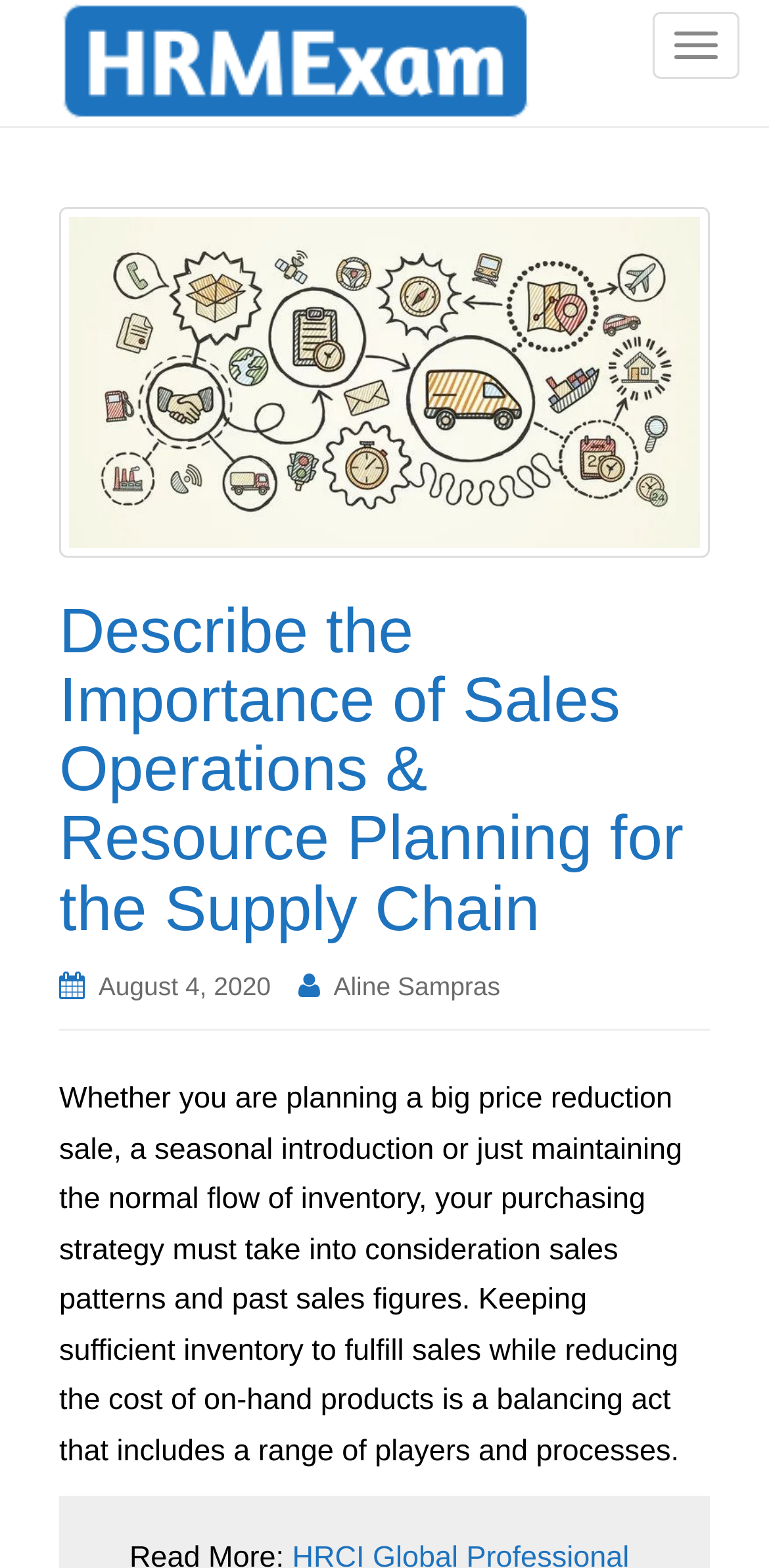Please provide a comprehensive response to the question based on the details in the image: What is the role of sales patterns in purchasing strategy?

According to the webpage, sales patterns play a crucial role in purchasing strategy as it is mentioned that 'your purchasing strategy must take into consideration sales patterns and past sales figures'.